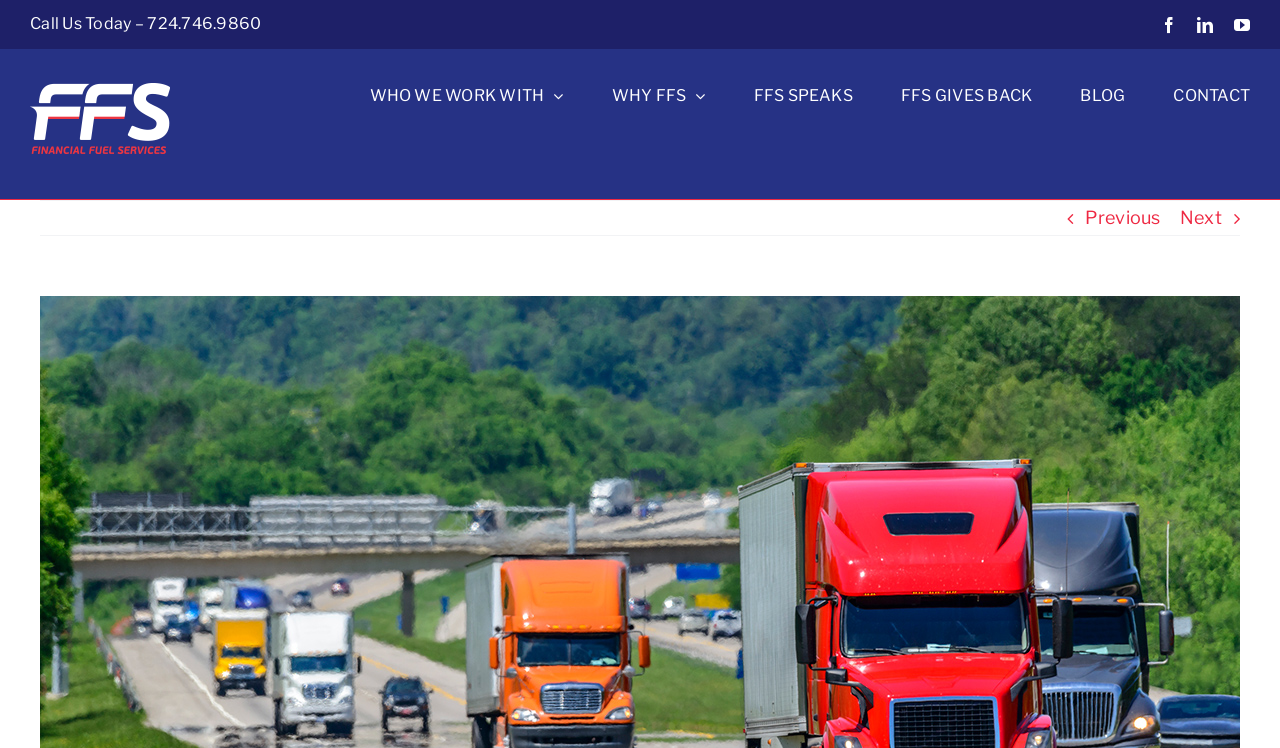Determine the bounding box coordinates of the element's region needed to click to follow the instruction: "Call the phone number". Provide these coordinates as four float numbers between 0 and 1, formatted as [left, top, right, bottom].

[0.023, 0.019, 0.204, 0.044]